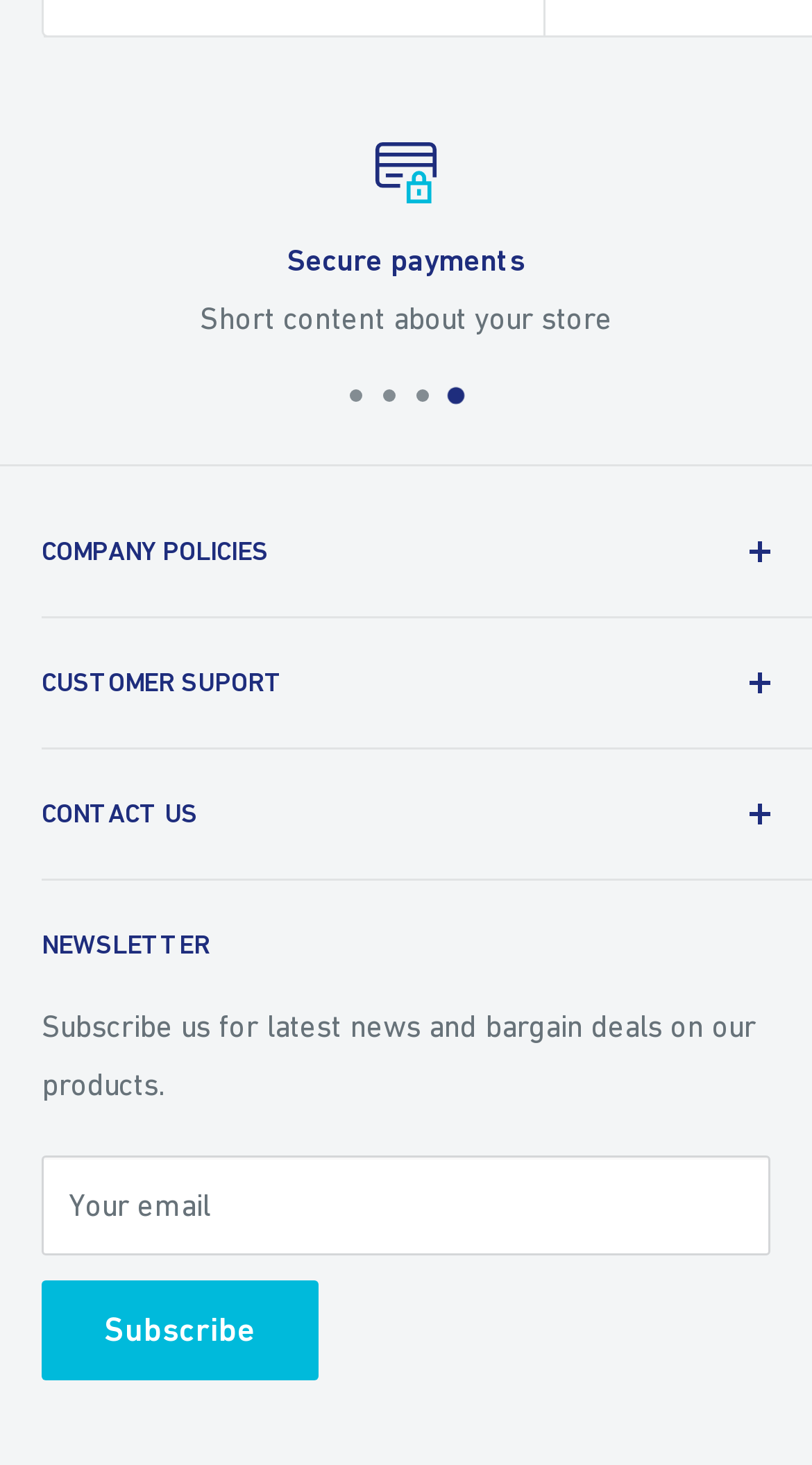Locate the bounding box of the user interface element based on this description: "CONTACT US".

[0.051, 0.46, 0.949, 0.548]